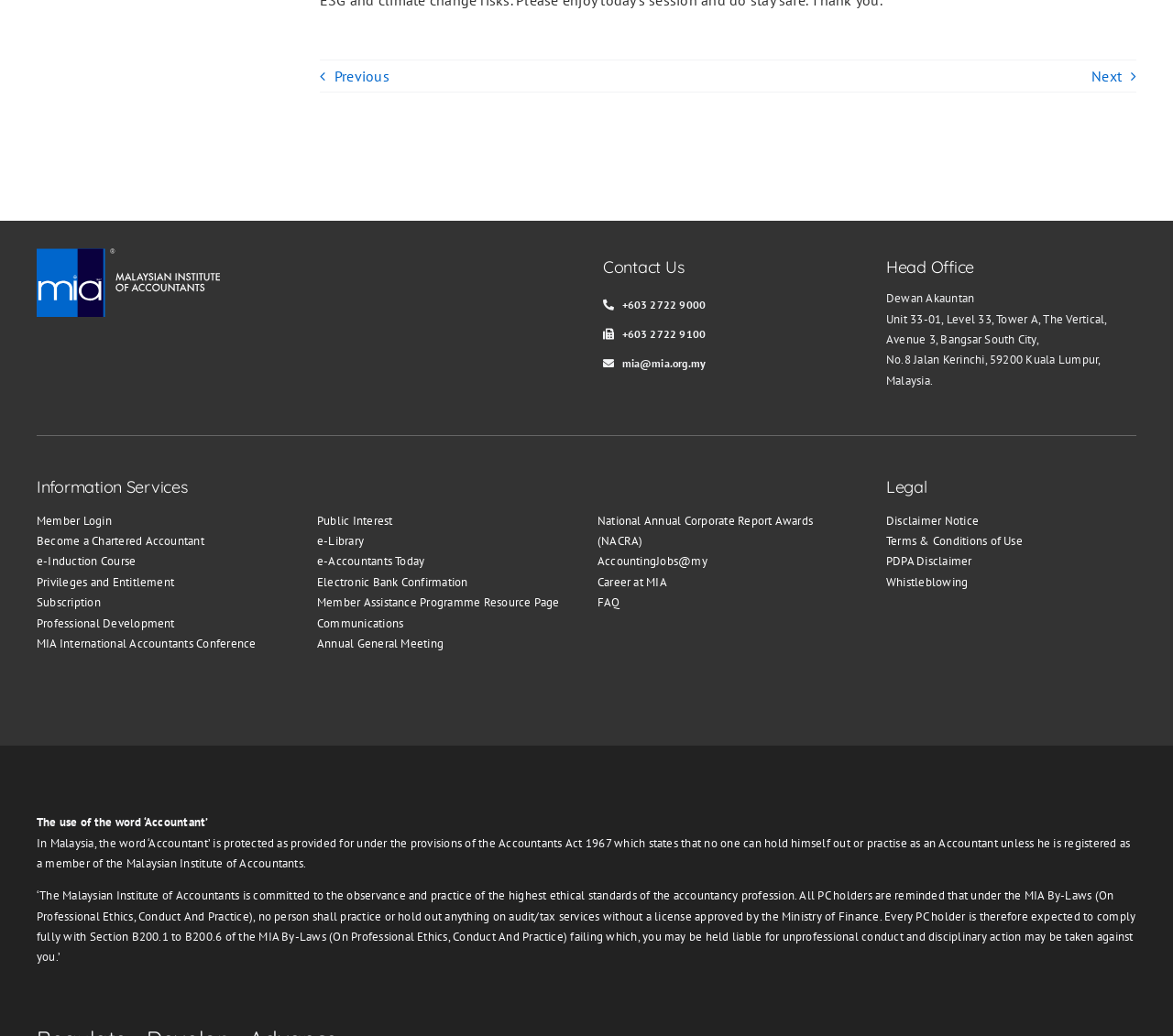Identify the bounding box for the UI element that is described as follows: "pgslot".

None